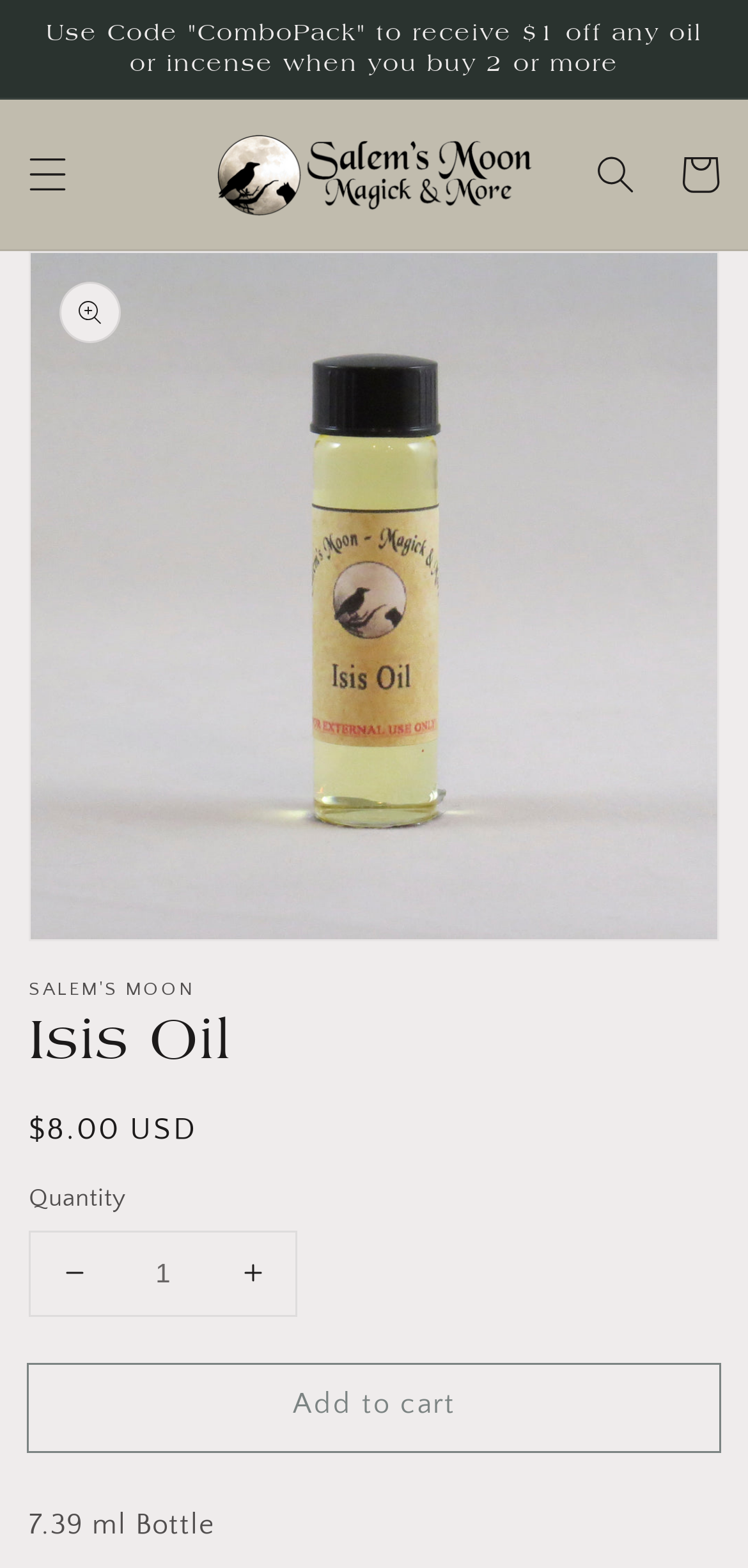What is the price of the Isis Oil?
Please provide a comprehensive answer based on the contents of the image.

I found the answer by examining the StaticText element with the text '$8.00 USD' at coordinates [0.038, 0.71, 0.263, 0.732]. This element is located near the 'Regular price' text, indicating that it is the price of the Isis Oil.